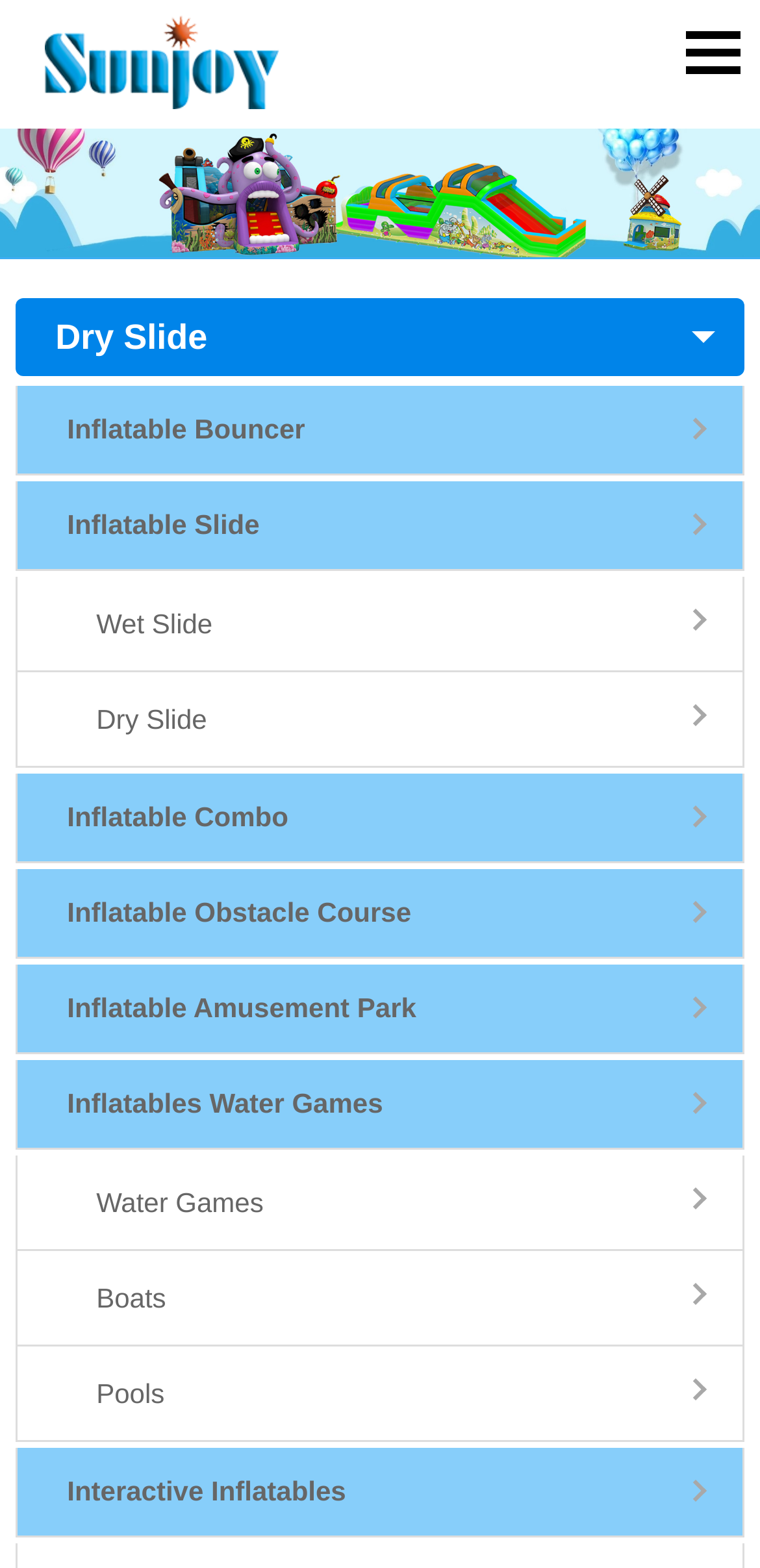What is the purpose of the image on this webpage?
Give a single word or phrase as your answer by examining the image.

To illustrate the product